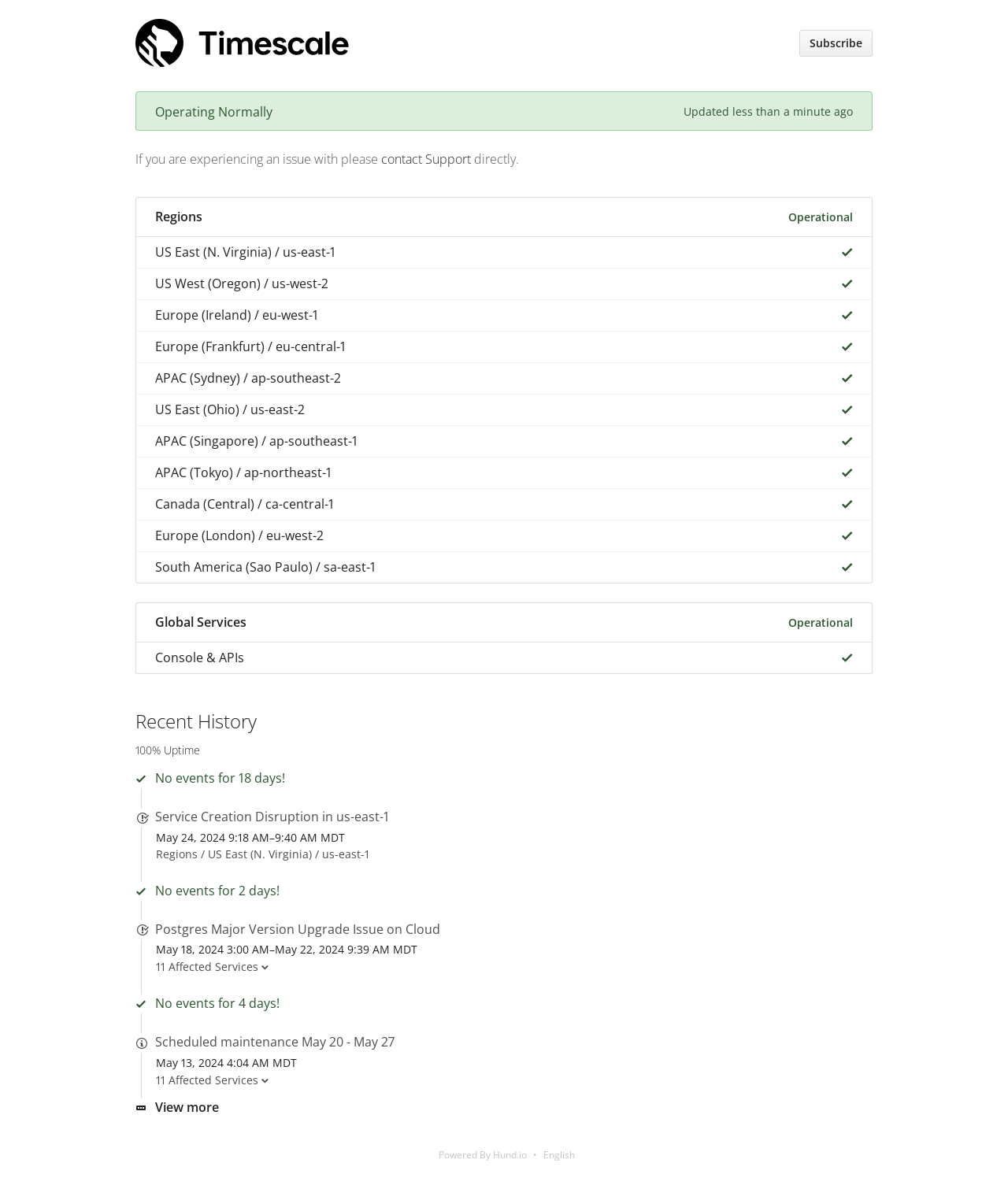Using the provided element description: "contact Support", determine the bounding box coordinates of the corresponding UI element in the screenshot.

[0.378, 0.126, 0.467, 0.141]